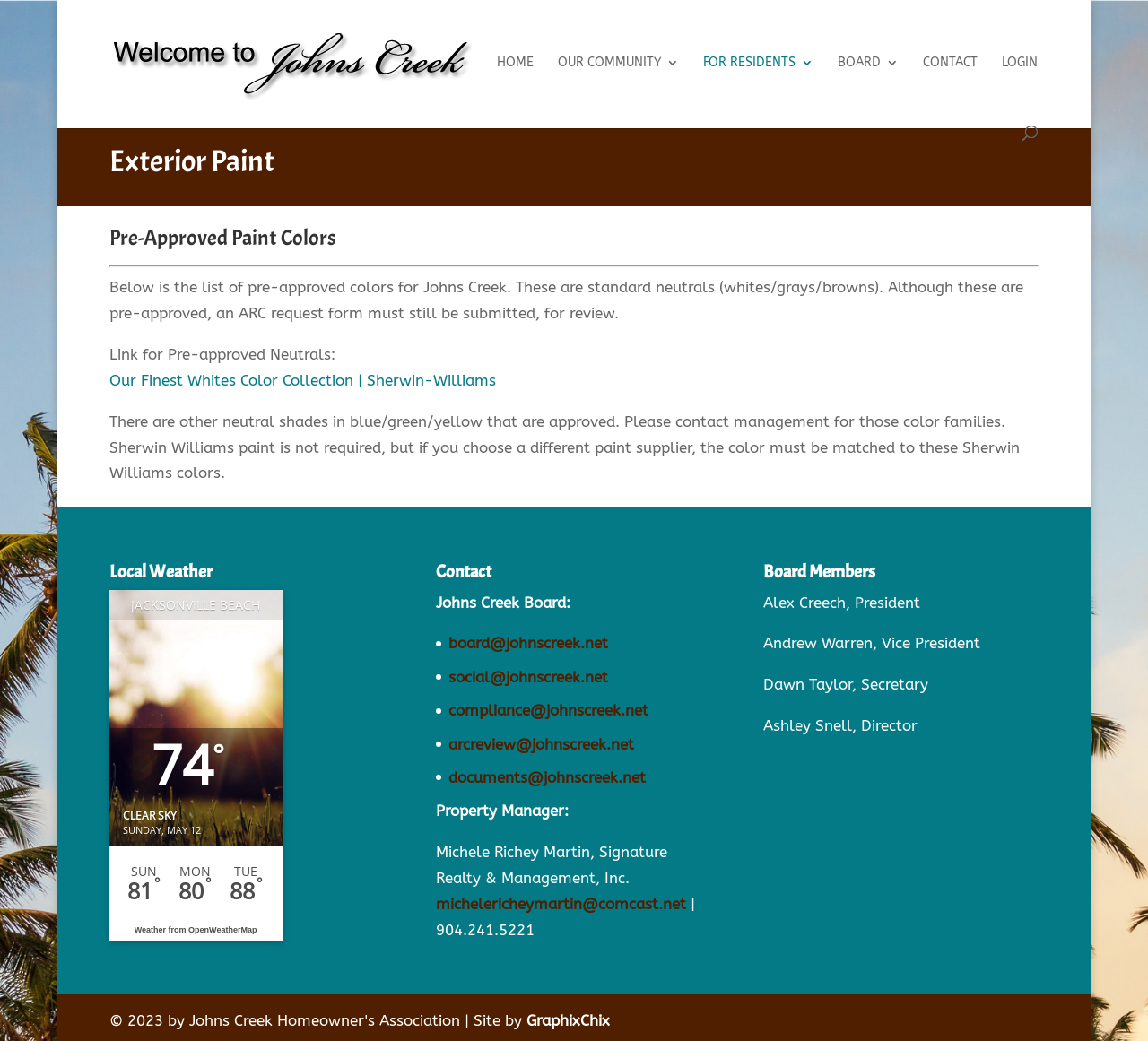Please mark the bounding box coordinates of the area that should be clicked to carry out the instruction: "Search for something".

[0.095, 0.0, 0.905, 0.001]